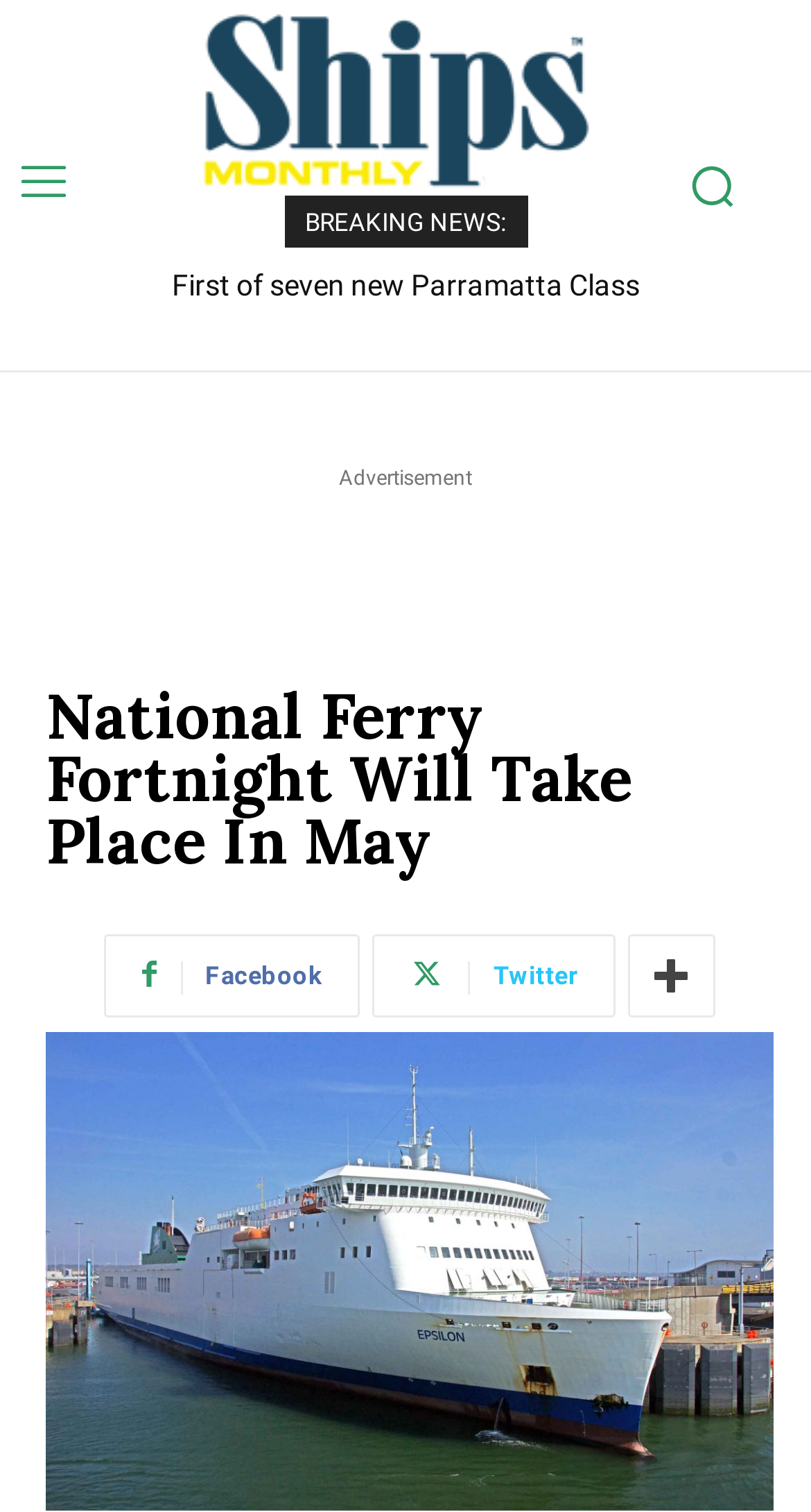Locate the bounding box of the UI element described by: "Facebook" in the given webpage screenshot.

[0.129, 0.618, 0.443, 0.673]